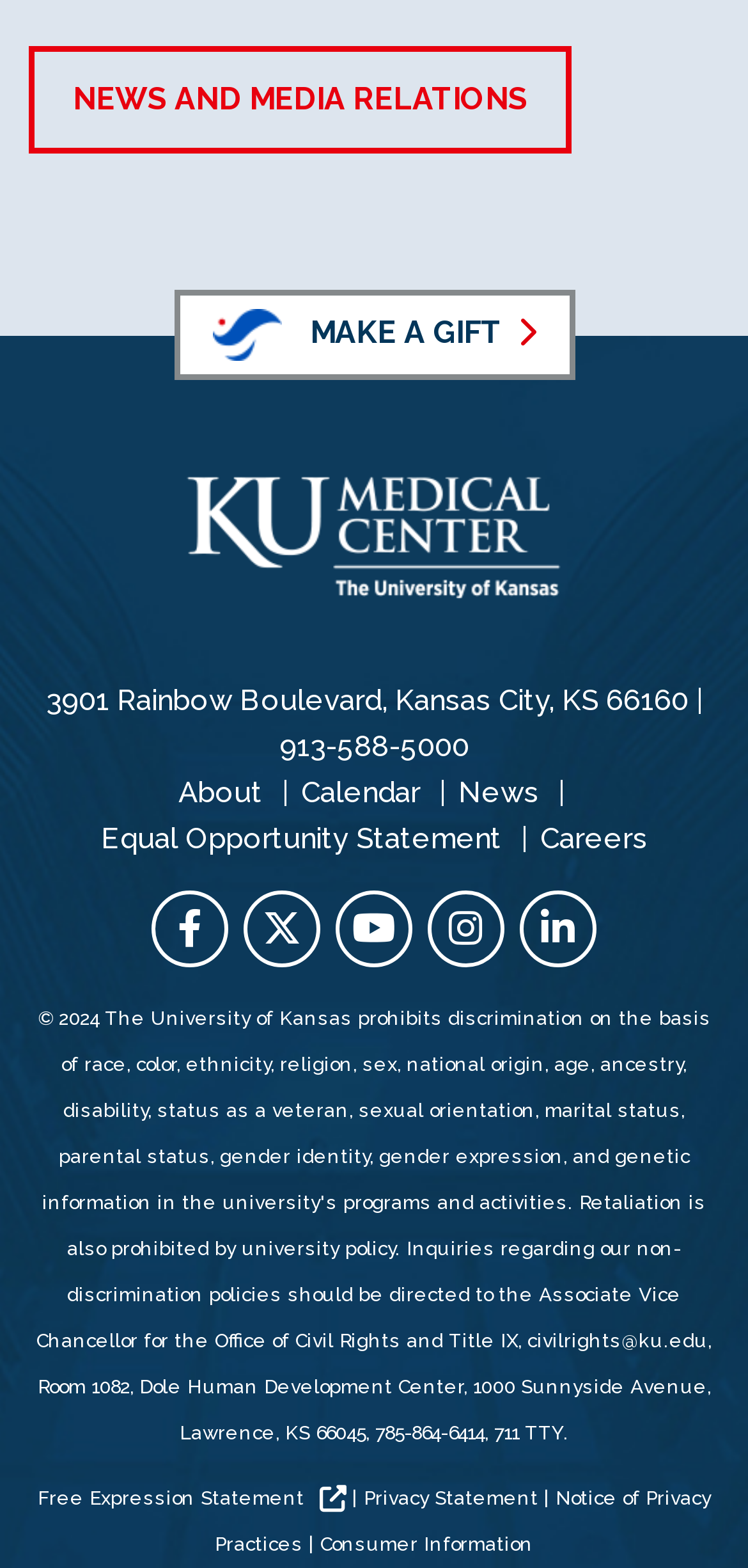Determine the bounding box coordinates of the element that should be clicked to execute the following command: "Go to the next article".

None